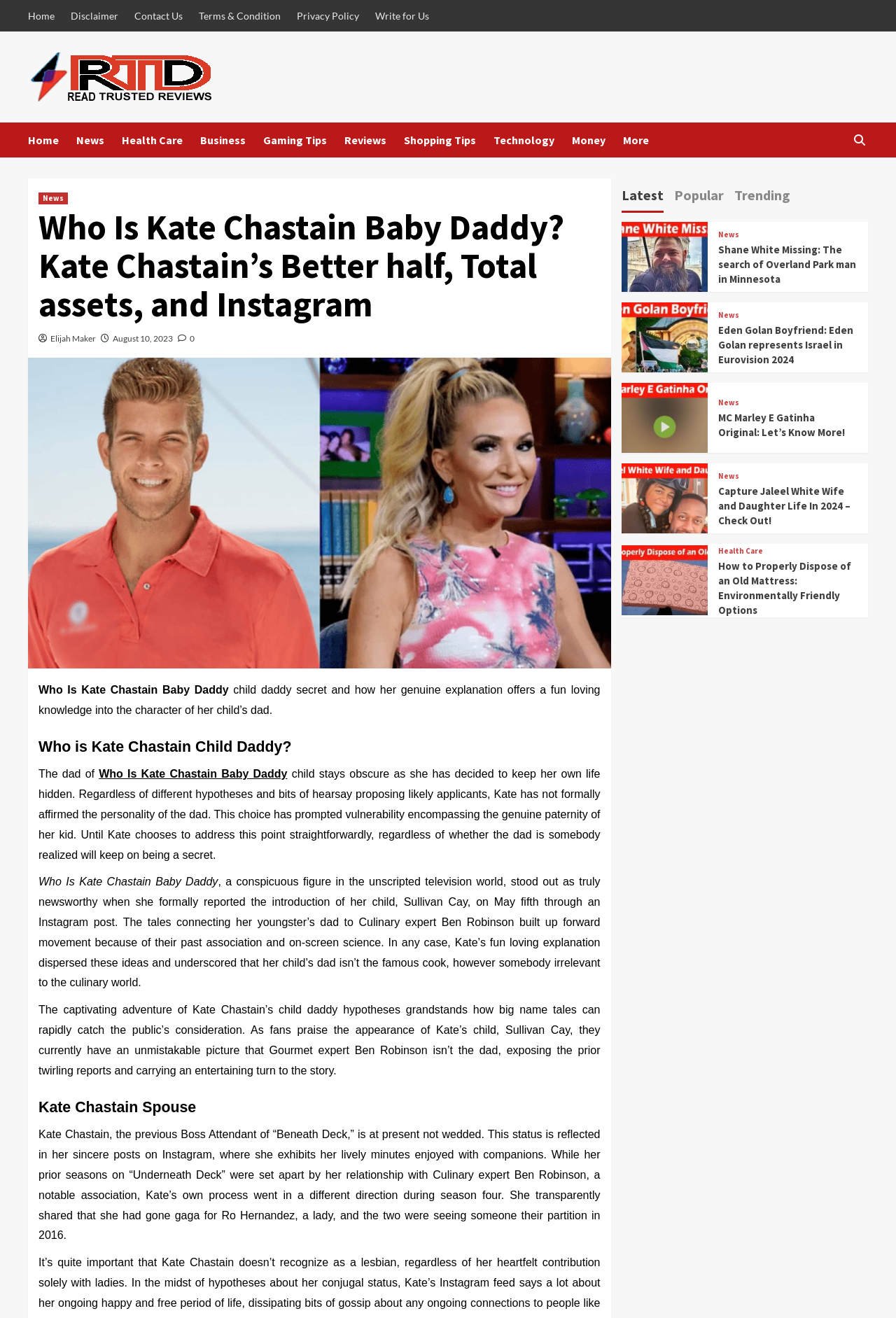What is the name of the cook mentioned in the article?
Using the details from the image, give an elaborate explanation to answer the question.

The answer can be found in the paragraph that starts with 'The tales connecting her youngster’s dad to Culinary expert Ben Robinson built up forward movement because of their past association and on-screen science.'